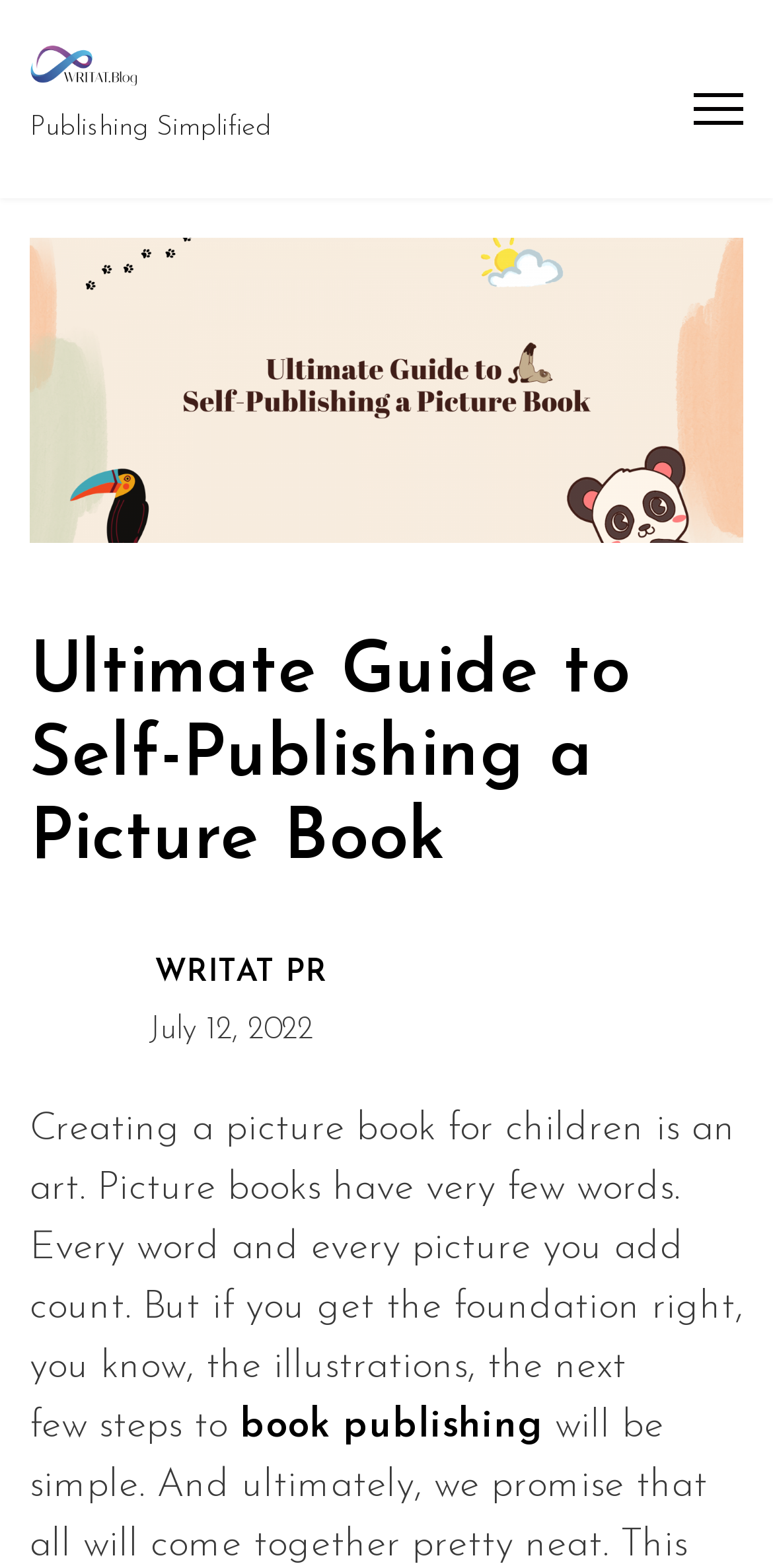Respond with a single word or phrase:
What is the tone of the blog post?

Informative